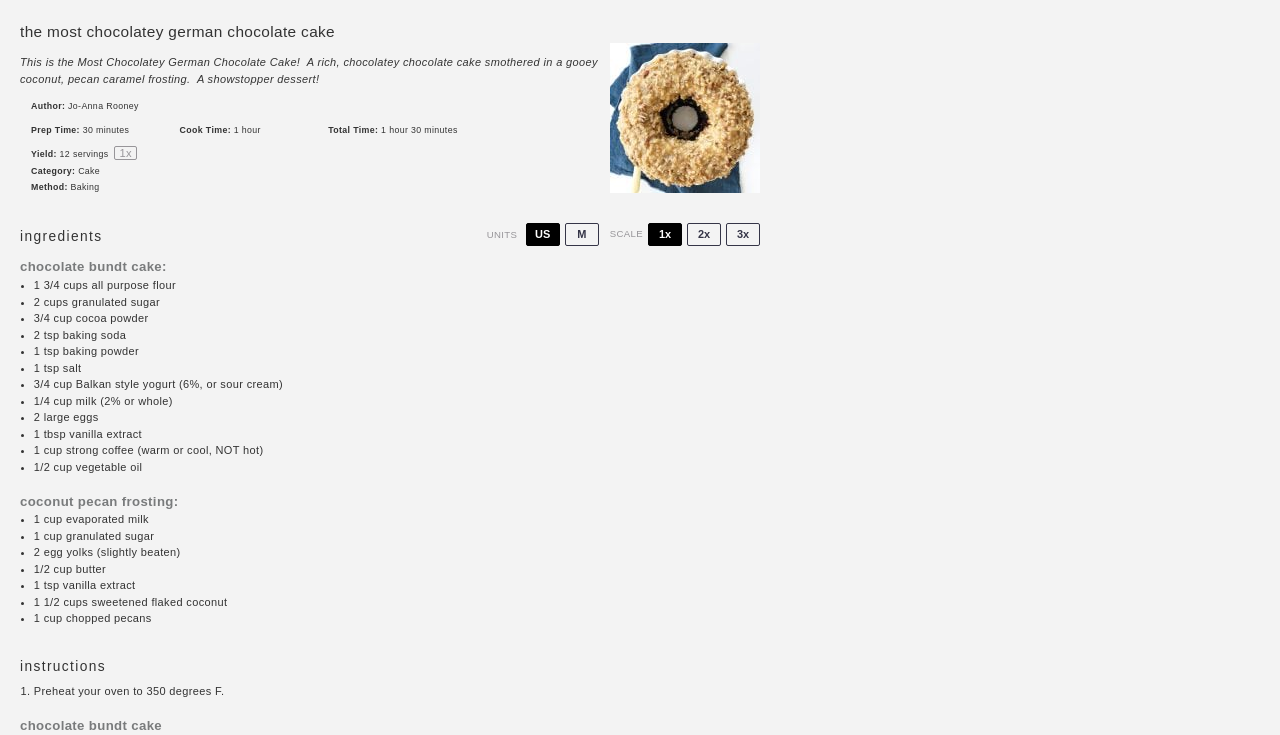Summarize the webpage in an elaborate manner.

This webpage is about a recipe for the most chocolatey German chocolate cake. At the top, there is a heading that reads "The Most Chocolatey German Chocolate Cake" followed by a brief description of the cake. Below this, there is information about the author, prep time, cook time, total time, yield, category, and method.

Underneath this section, there is a heading that says "Ingredients" with a button to switch between US and metric units. The ingredients are listed in a bullet-point format, with each item indented below the previous one. The list includes all-purpose flour, granulated sugar, cocoa powder, baking soda, baking powder, salt, yogurt, milk, eggs, vanilla extract, coffee, and vegetable oil.

Further down the page, there is another heading that says "Coconut Pecan Frosting" with a list of ingredients for the frosting, including evaporated milk, granulated sugar, and egg yolks.

Throughout the page, there are no images, but the text is organized in a clear and easy-to-read format, making it simple to follow the recipe.